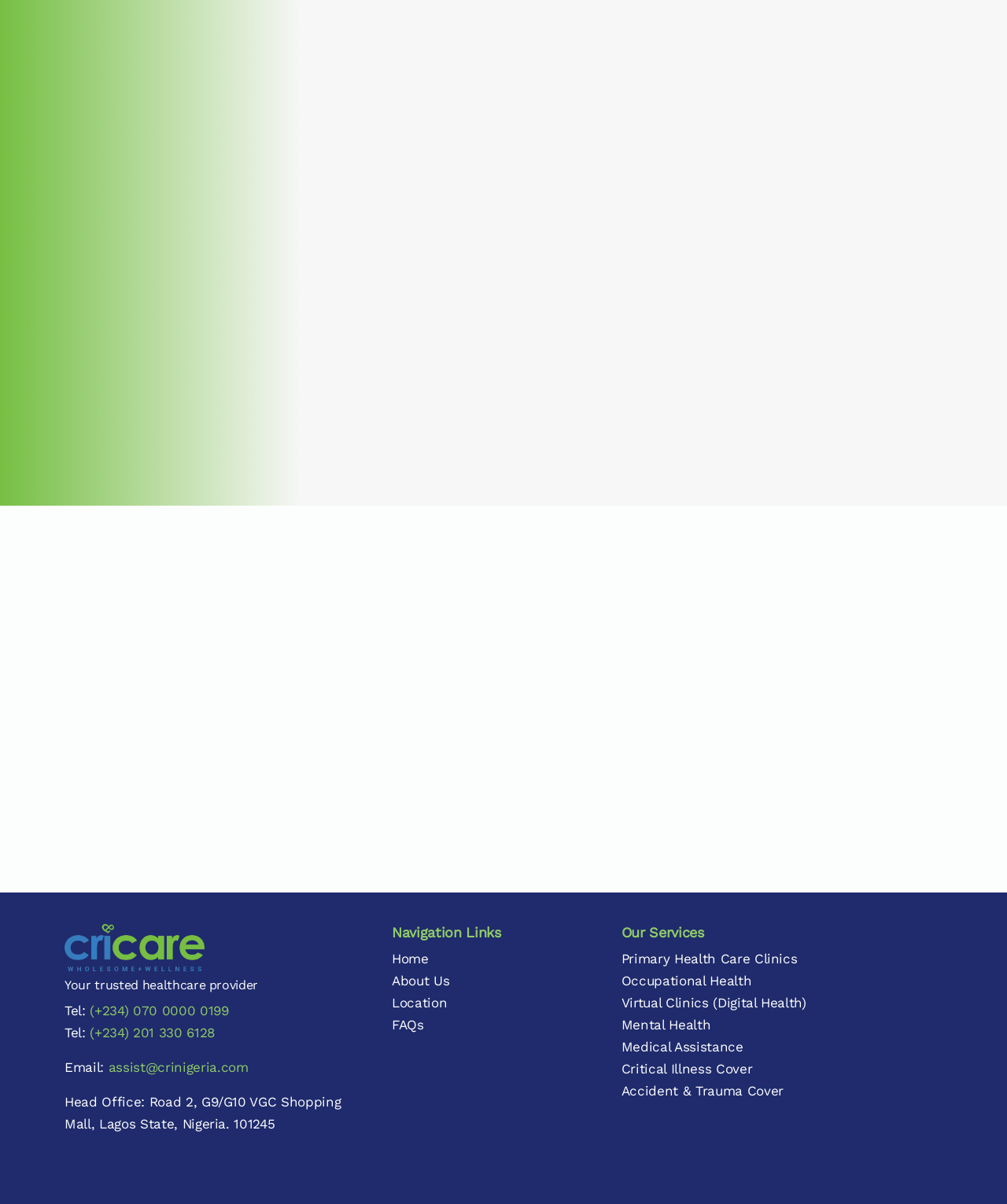Please identify the bounding box coordinates of the element that needs to be clicked to perform the following instruction: "Register now".

[0.731, 0.565, 0.906, 0.604]